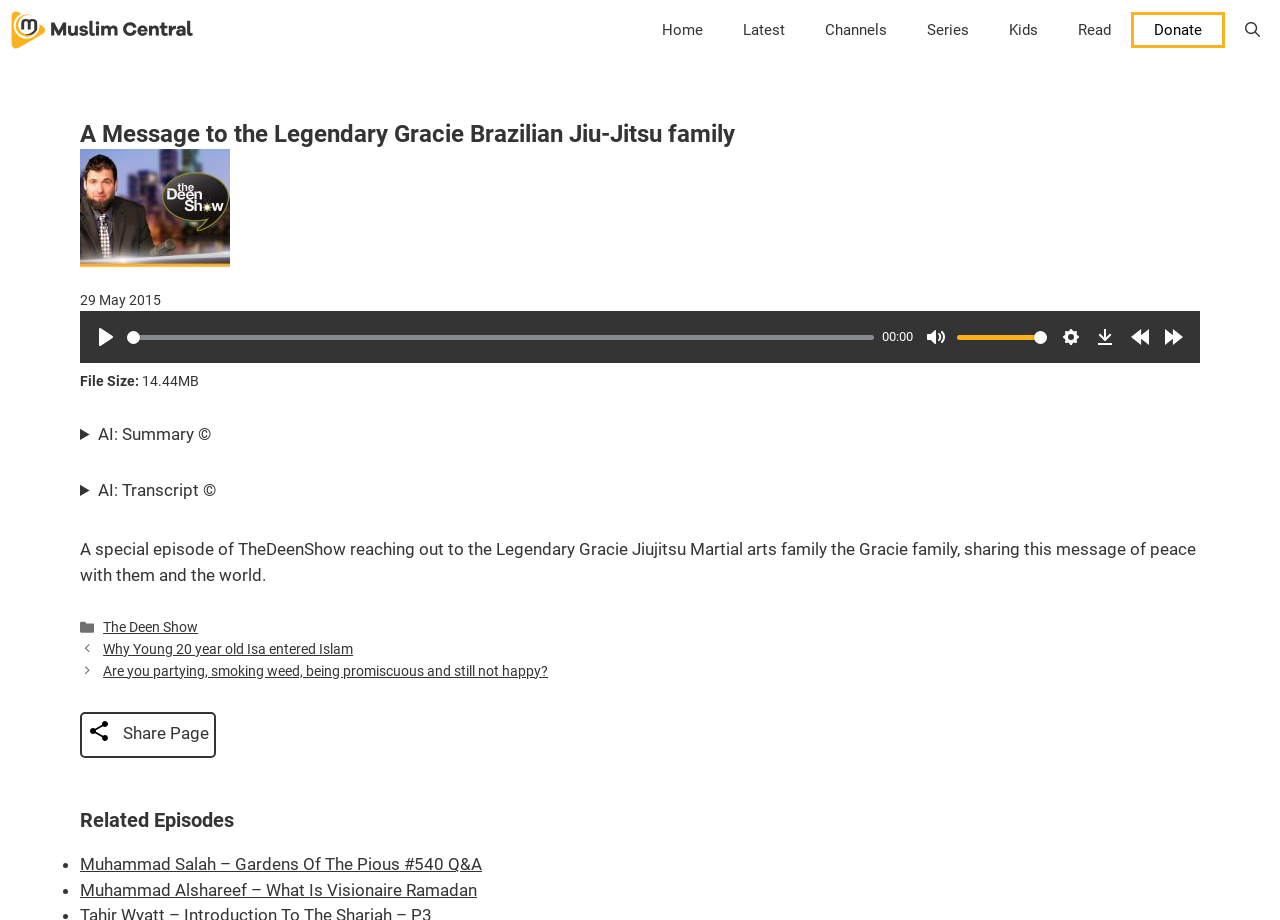Detail the various sections and features present on the webpage.

This webpage is about an audio lecture titled "A Message to the Legendary Gracie Brazilian Jiu-Jitsu family" from Muslim Central. At the top, there is a navigation bar with links to "Home", "Latest", "Channels", "Series", "Kids", "Read", and "Donate". On the right side of the navigation bar, there is a search bar.

Below the navigation bar, there is a header section with a heading that displays the title of the audio lecture. To the right of the heading, there is an image of "The Deen Show". Below the image, there is a time stamp indicating that the lecture was uploaded on "29 May 2015".

The main content area has a play button, a seek slider, and a timer displaying the current time of the audio lecture. There are also buttons to mute, adjust the volume, and access settings. Additionally, there is a download link and buttons to rewind and forward the audio by 10 seconds.

Below the audio controls, there is a section displaying the file size of the audio lecture, which is 14.44MB. There are also two disclosure triangles that can be expanded to reveal a summary and transcript of the audio lecture, respectively.

The main content area also includes a brief description of the audio lecture, which is a special episode of TheDeenShow reaching out to the Legendary Gracie Jiujitsu Martial arts family with a message of peace.

At the bottom of the page, there is a footer section with links to categories, including "The Deen Show". There is also a navigation section with links to recent posts, including "Why Young 20 year old Isa entered Islam" and "Are you partying, smoking weed, being promiscuous and still not happy?".

Finally, there is an image and a "Share Page" button, followed by a heading that says "Related Episodes". Below the heading, there are links to related episodes, including "Muhammad Salah – Gardens Of The Pious #540 Q&A" and "Muhammad Alshareef – What Is Visionaire Ramadan".